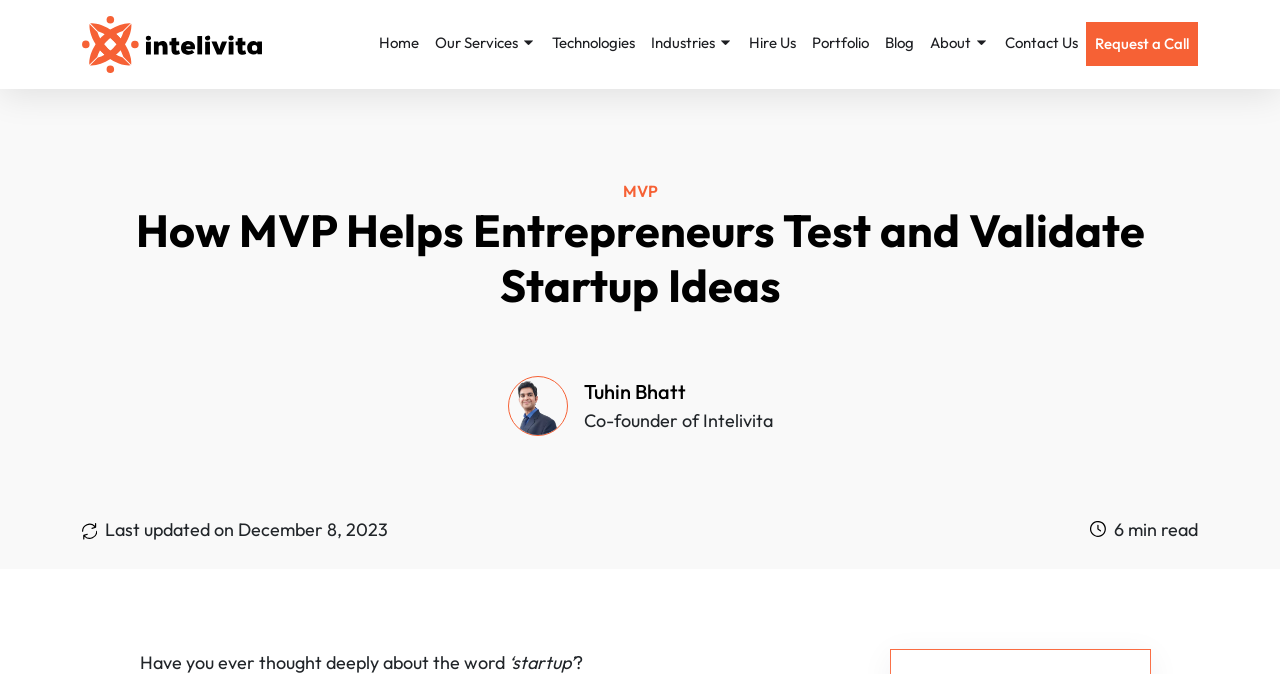Please locate the bounding box coordinates of the element that needs to be clicked to achieve the following instruction: "Click the 'Blog' link". The coordinates should be four float numbers between 0 and 1, i.e., [left, top, right, bottom].

[0.685, 0.032, 0.72, 0.1]